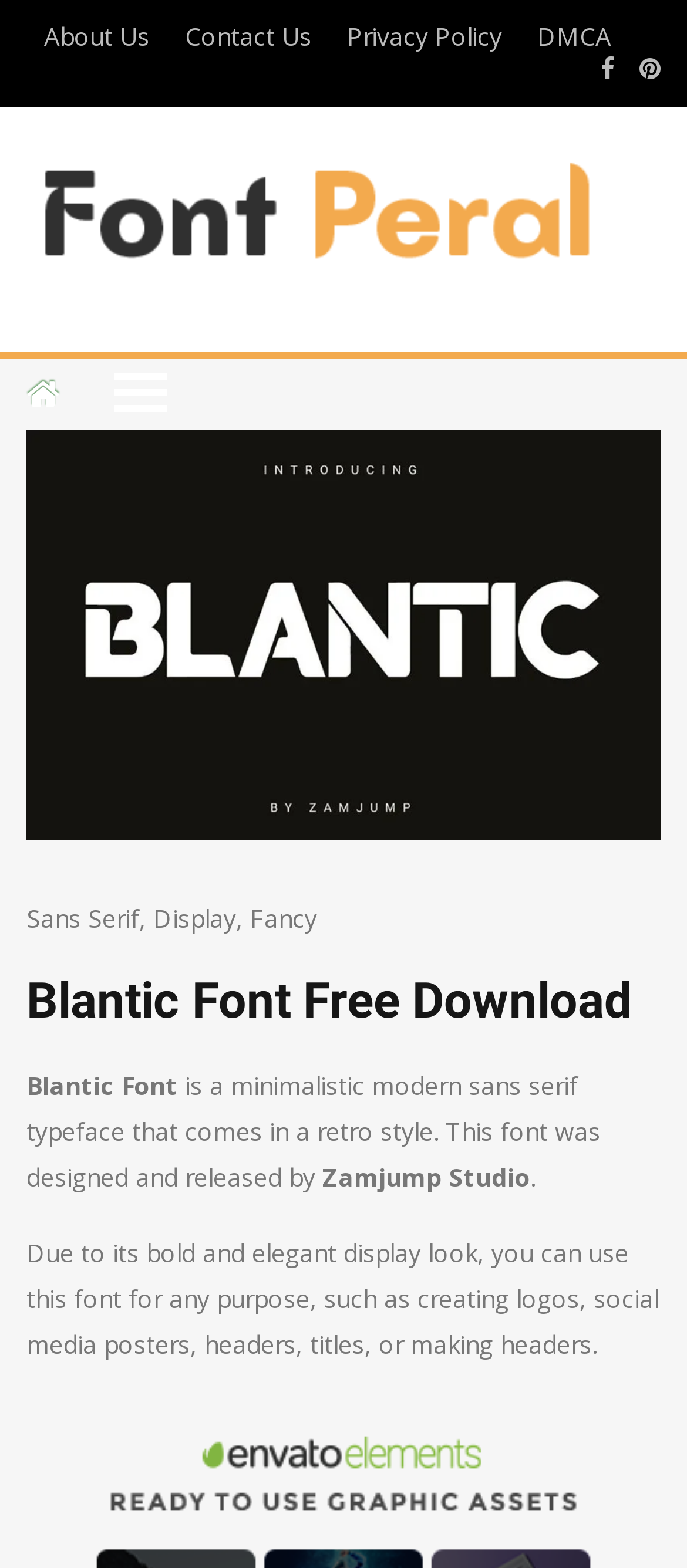What is the style of the Blantic font?
With the help of the image, please provide a detailed response to the question.

I determined this by reading the font description, which says 'This font comes in a retro style'. This indicates that the Blantic font has a retro style.